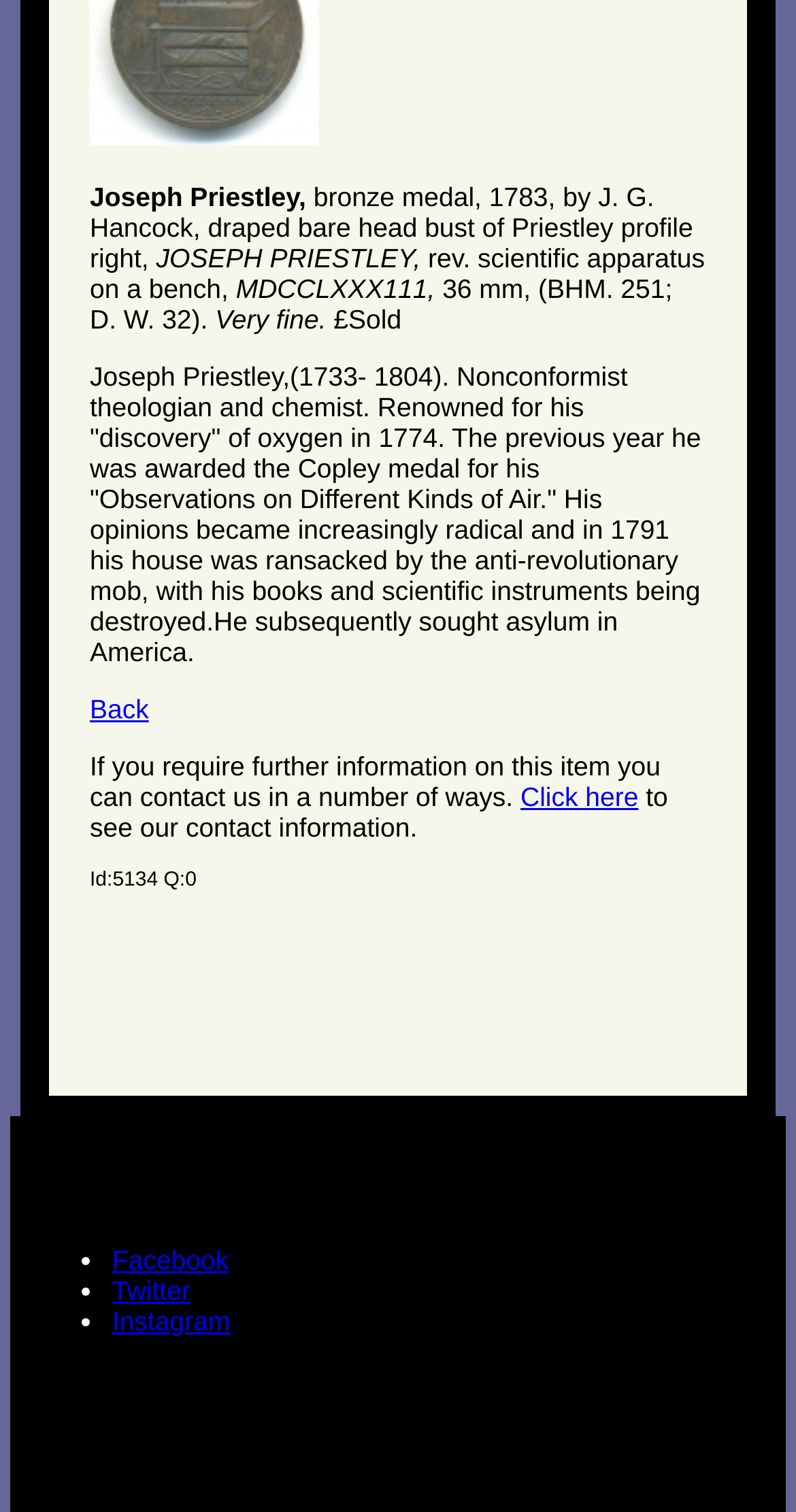What is the year the bronze medal was made?
Examine the webpage screenshot and provide an in-depth answer to the question.

The year the bronze medal was made is mentioned in the description as '1783, by J. G. Hancock'.